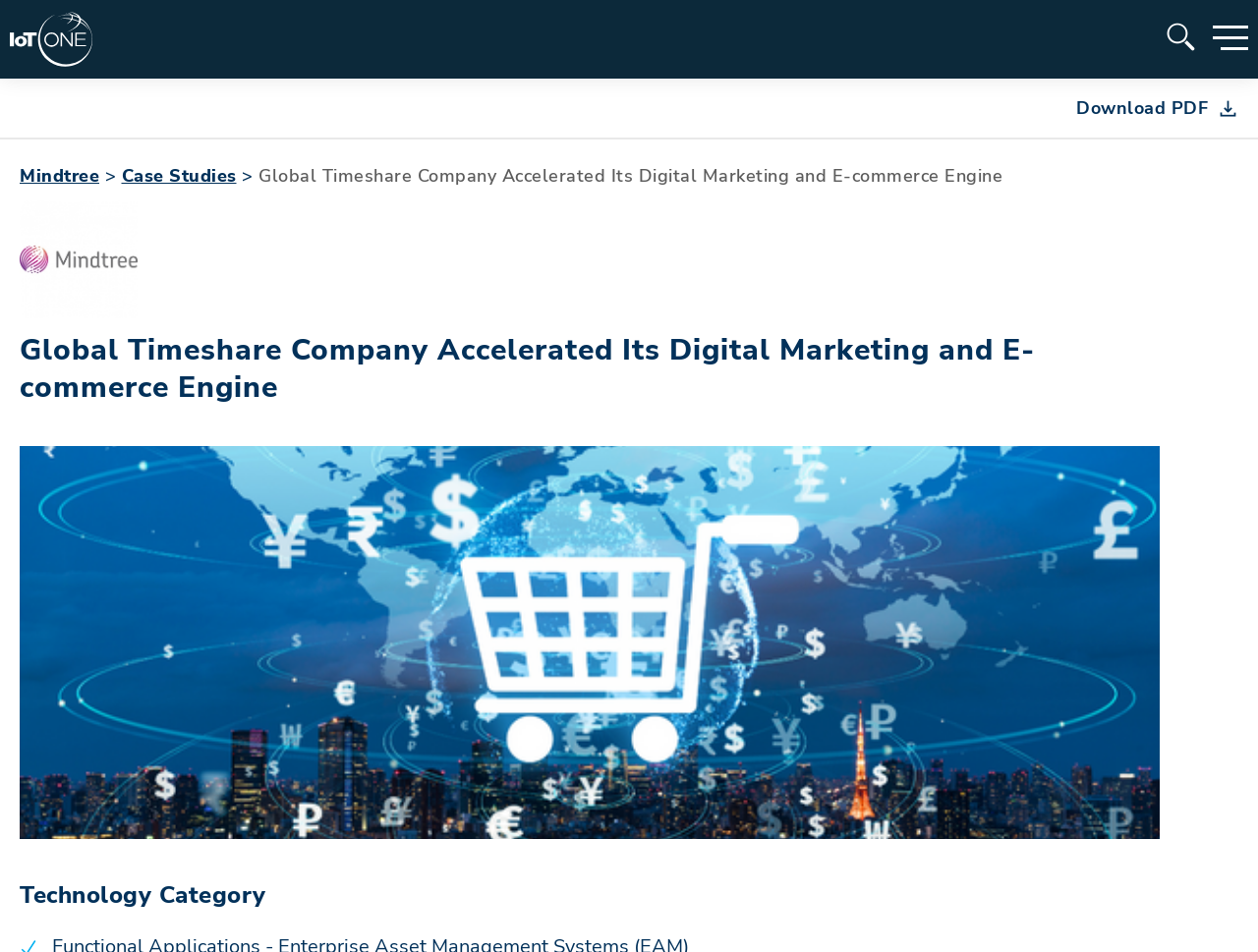Summarize the webpage comprehensively, mentioning all visible components.

The webpage appears to be a case study page, specifically about Mindtree's IoT solution for a global timeshare company. At the top left of the page, there is a link with an accompanying image, which is likely a logo or icon. 

To the right of this link, there is a larger image that spans almost the entire width of the page. Below this image, there is a heading that reads "Global Timeshare Company Accelerated Its Digital Marketing and E-commerce Engine" in a prominent font size. 

On the top right side of the page, there is a link to download a PDF, and next to it, there is a small image. 

The main content of the page is divided into sections, with a link to "Mindtree" and "Case Studies" on the left side, followed by a brief description of the case study. There is also a Mindtree logo image above the description. 

The majority of the page is occupied by a large image that appears to be a screenshot or an infographic related to the case study. At the bottom left of the page, there is a label indicating the technology category of the case study.